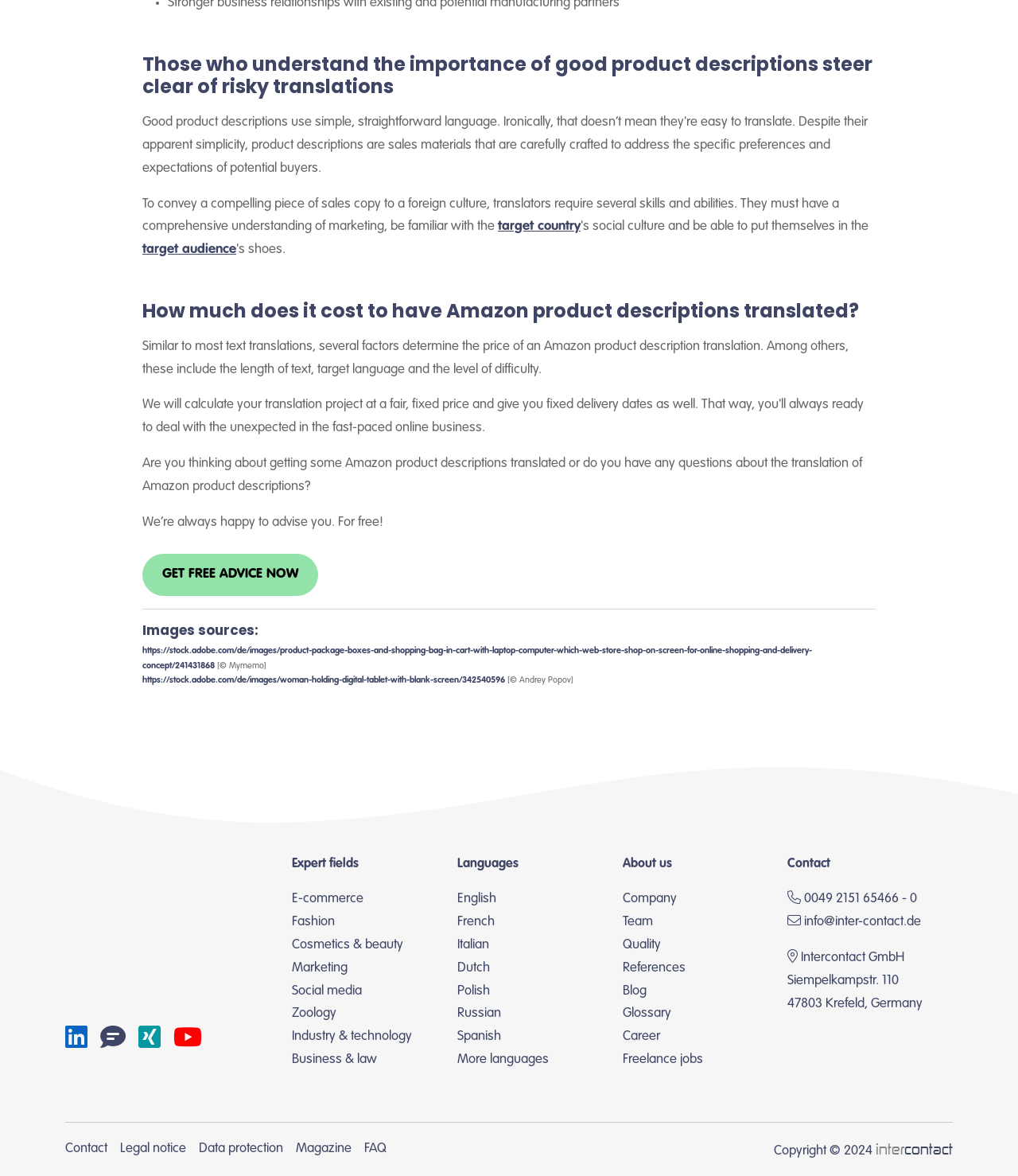How many languages are listed?
Please give a detailed and elaborate answer to the question.

The languages are listed in the 'Languages' section, which can be found in the footer section of the webpage. There are 9 languages listed, namely English, French, Italian, Dutch, Polish, Russian, Spanish, and 'More languages'.